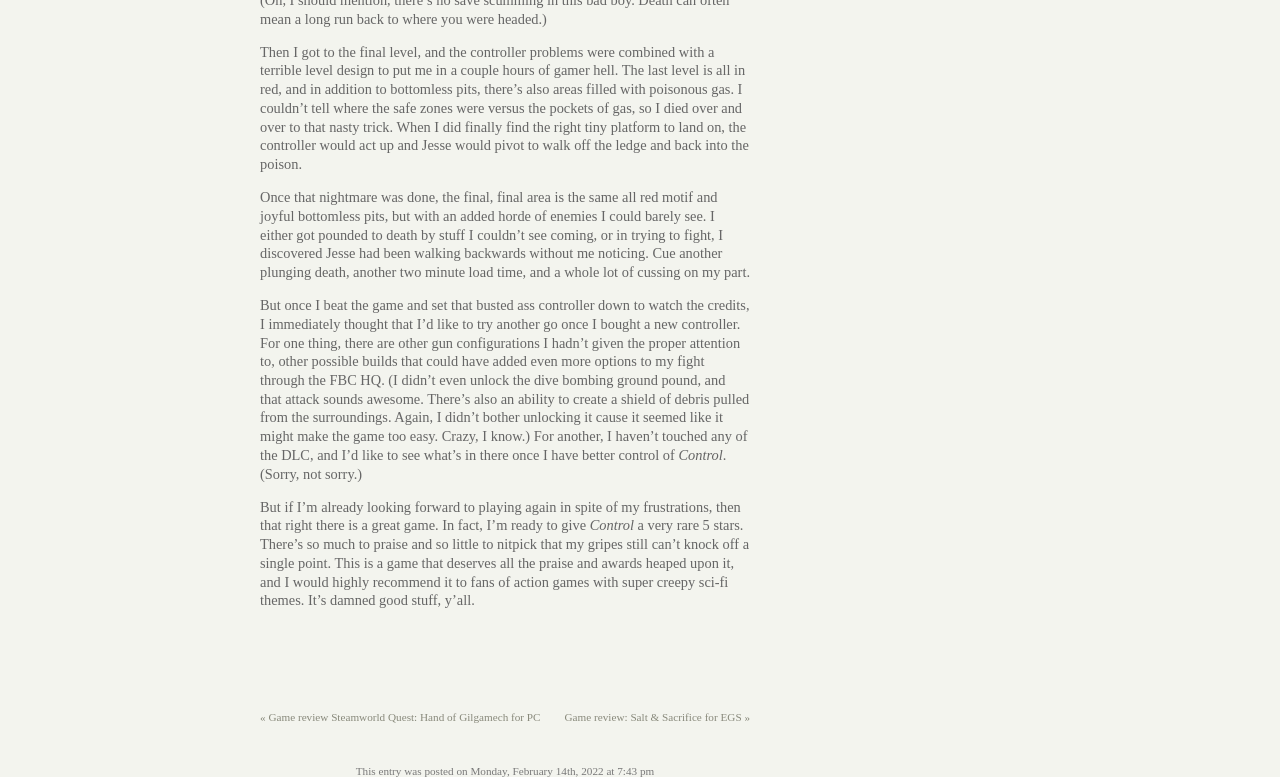What is the game being reviewed?
Answer the question with a detailed explanation, including all necessary information.

Based on the text content of the webpage, specifically the StaticText element with the text 'Control', it is clear that the game being reviewed is 'Control'.